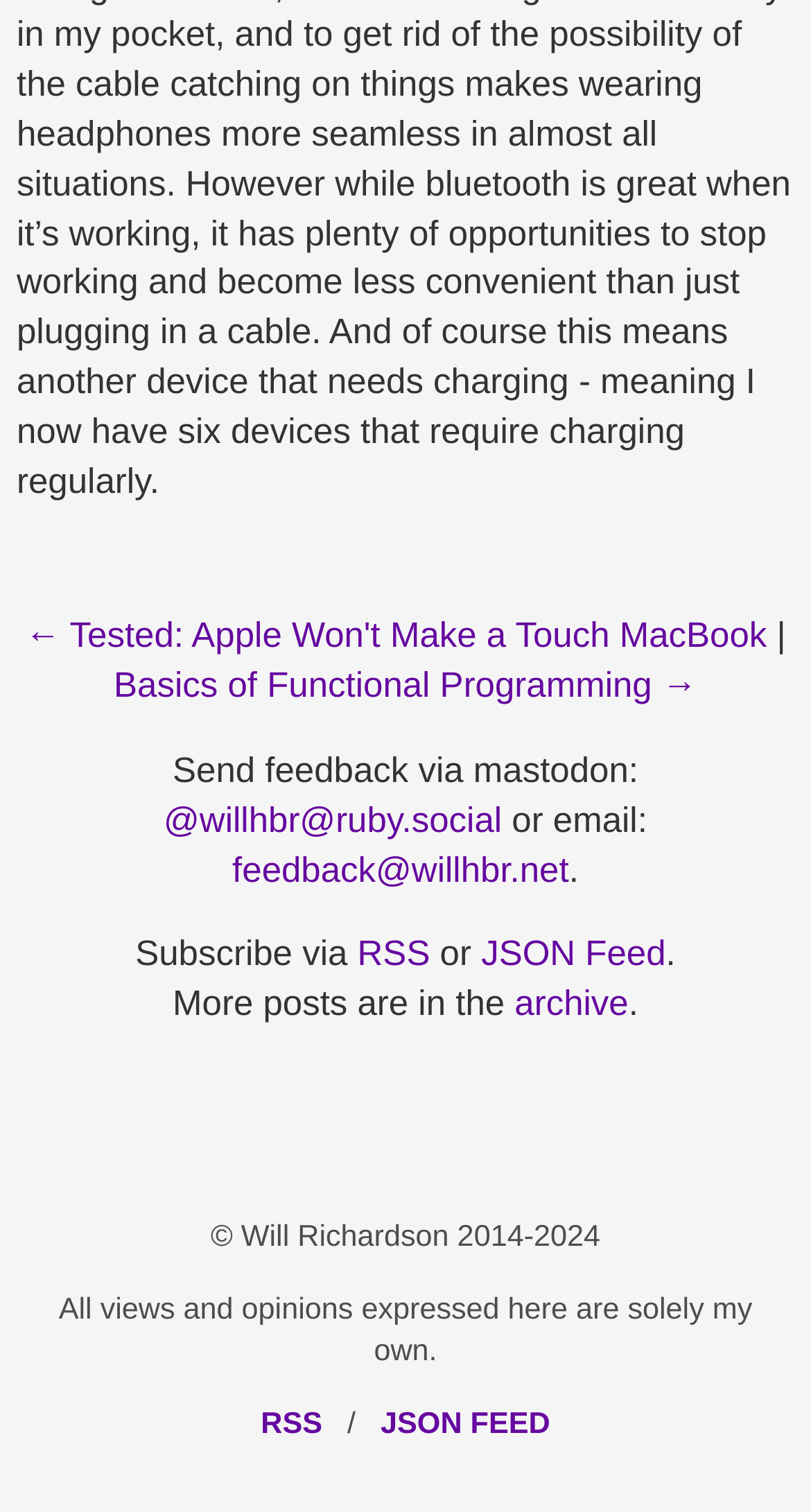Predict the bounding box coordinates of the area that should be clicked to accomplish the following instruction: "Visit Will Richardson's homepage". The bounding box coordinates should consist of four float numbers between 0 and 1, i.e., [left, top, right, bottom].

[0.297, 0.808, 0.554, 0.83]